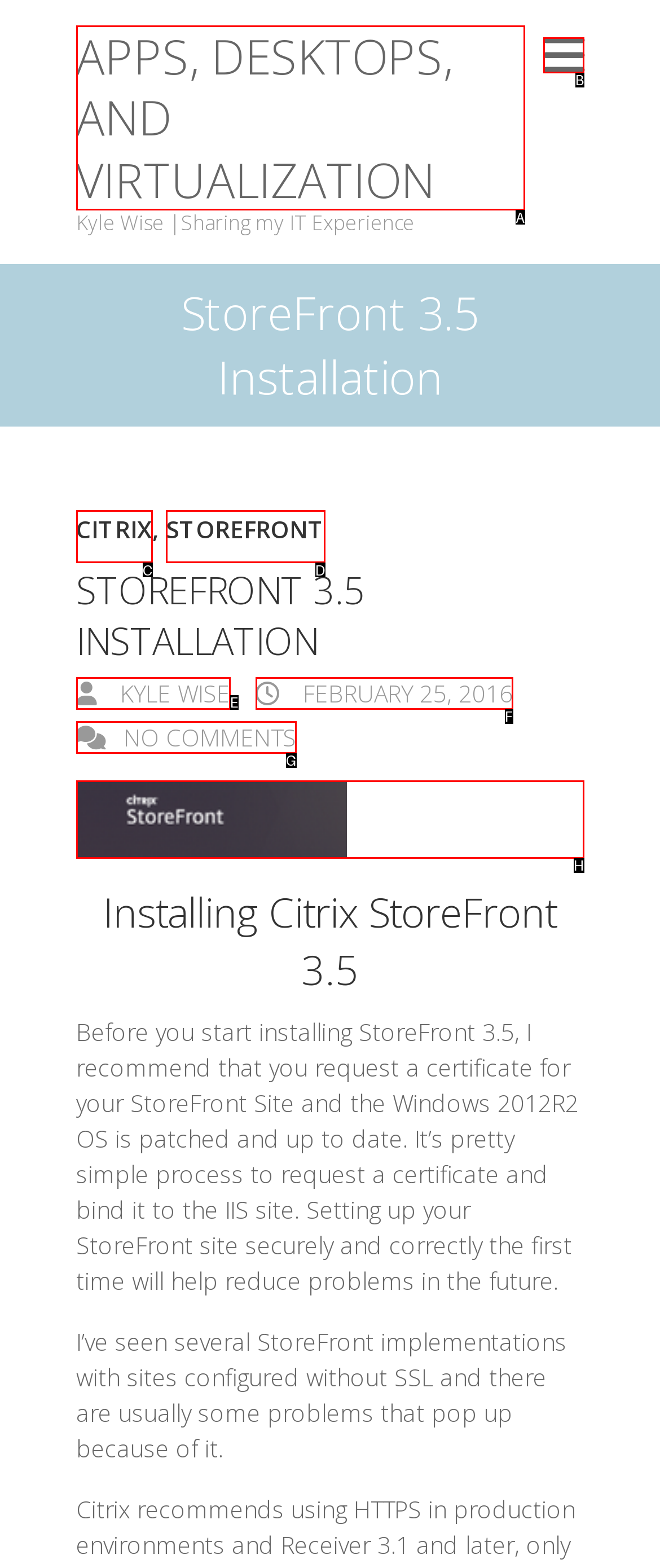Point out the option that aligns with the description: Apps, Desktops, and Virtualization
Provide the letter of the corresponding choice directly.

A